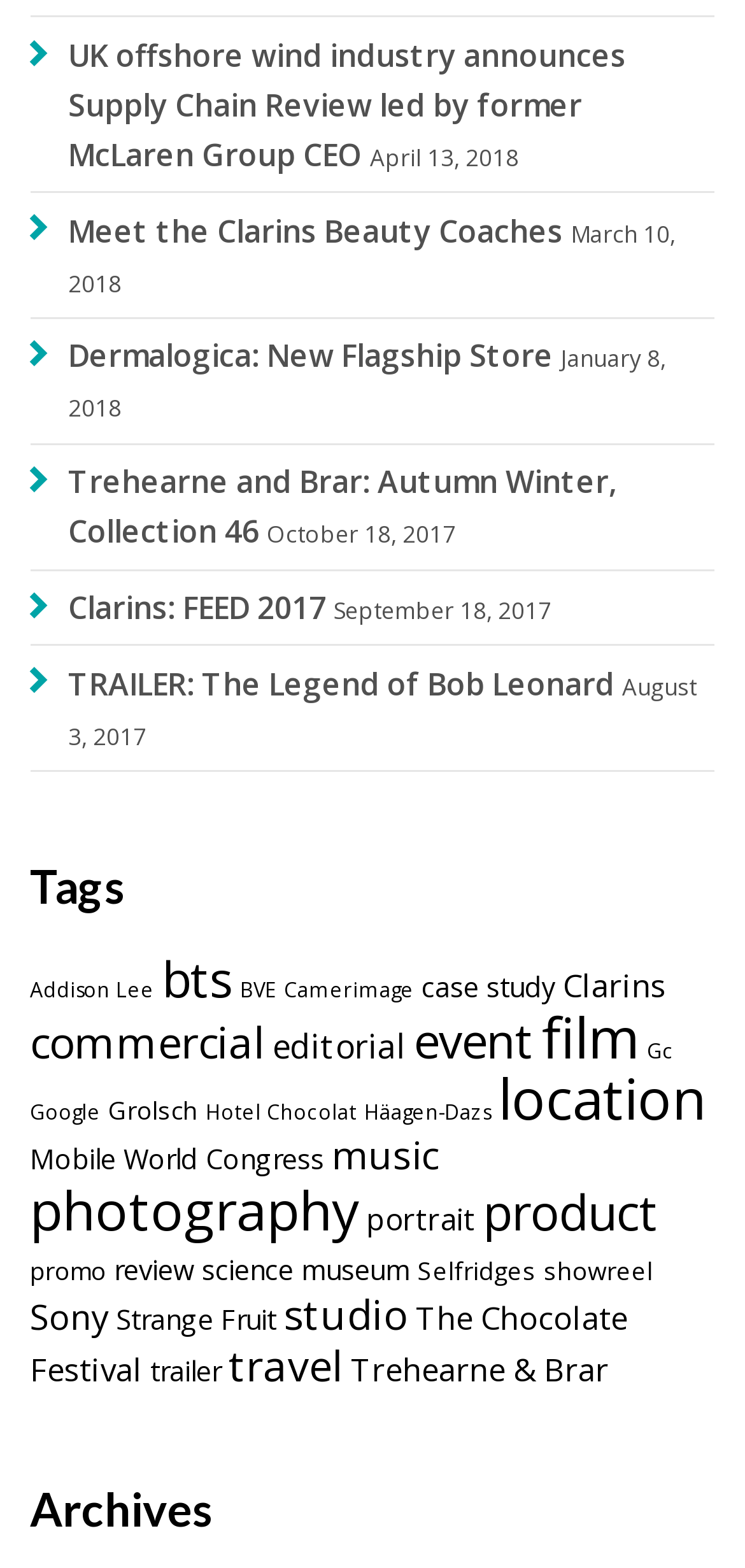Please find the bounding box for the UI component described as follows: "music".

[0.445, 0.719, 0.589, 0.753]